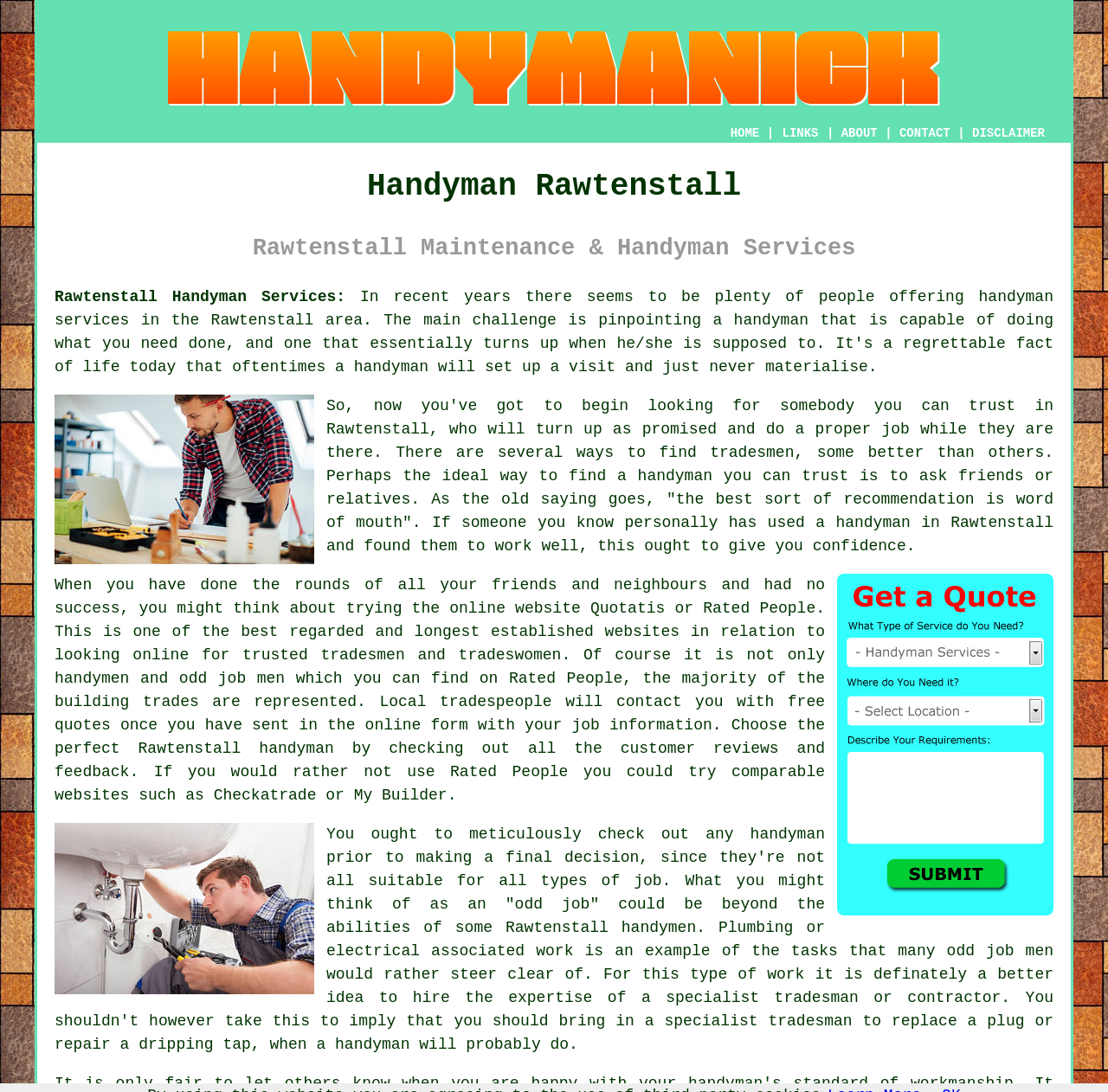Please determine the bounding box coordinates of the element's region to click for the following instruction: "Read about Rawtenstall Maintenance & Handyman Services".

[0.049, 0.212, 0.951, 0.244]